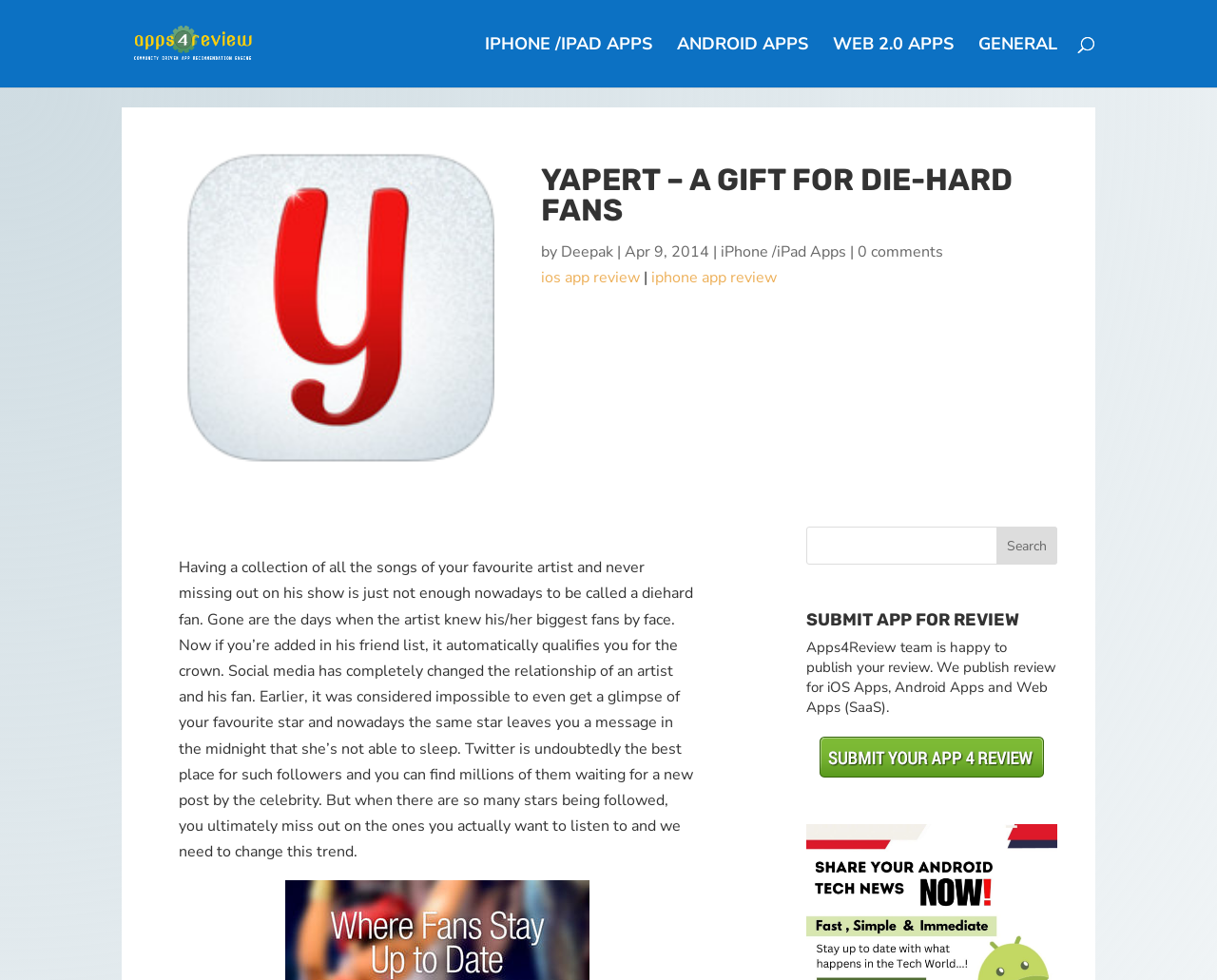Locate the bounding box of the user interface element based on this description: "0 comments".

[0.705, 0.247, 0.775, 0.268]